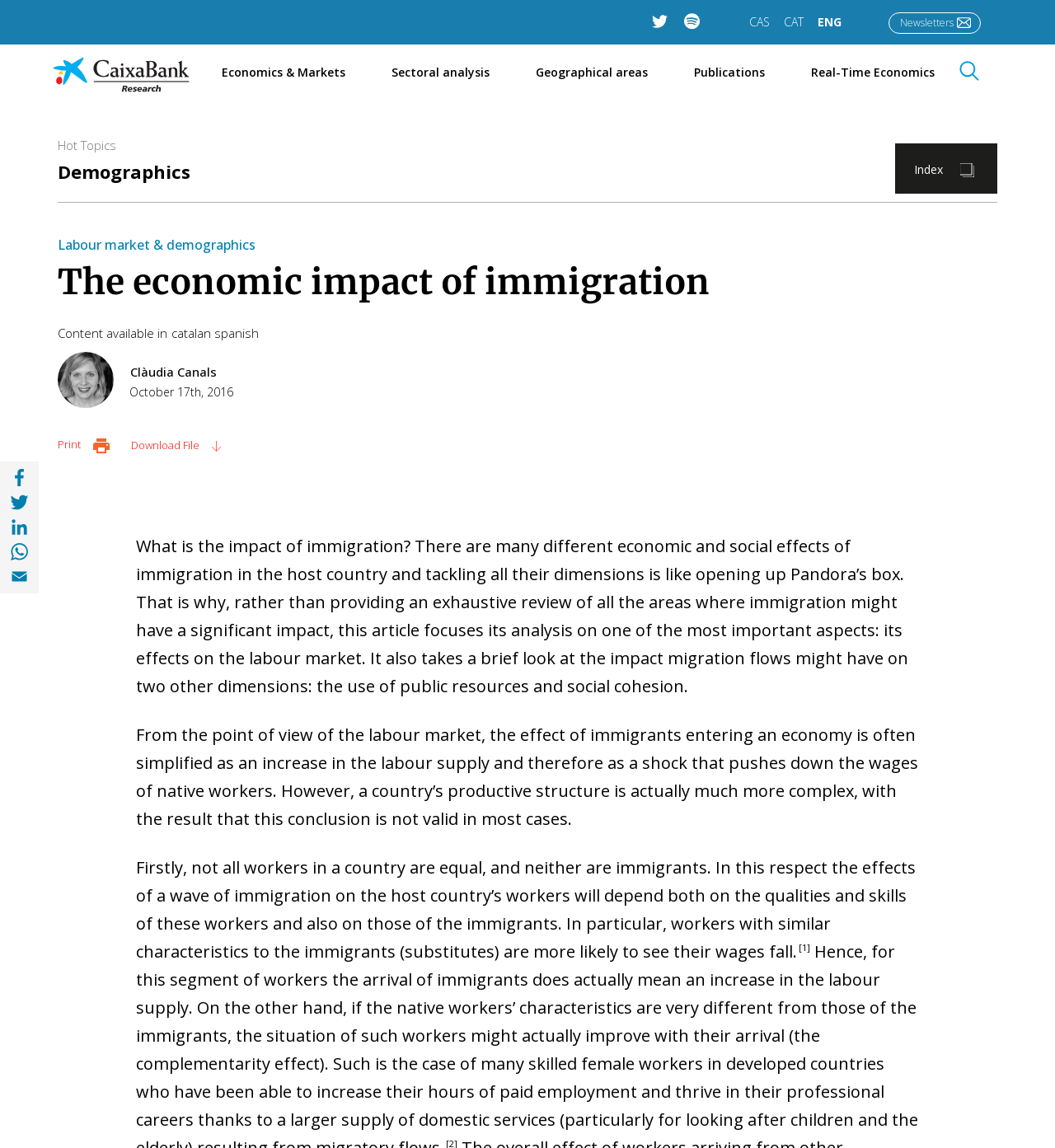Determine the bounding box coordinates for the region that must be clicked to execute the following instruction: "Click on the 'Share with Facebook' link".

[0.005, 0.406, 0.031, 0.427]